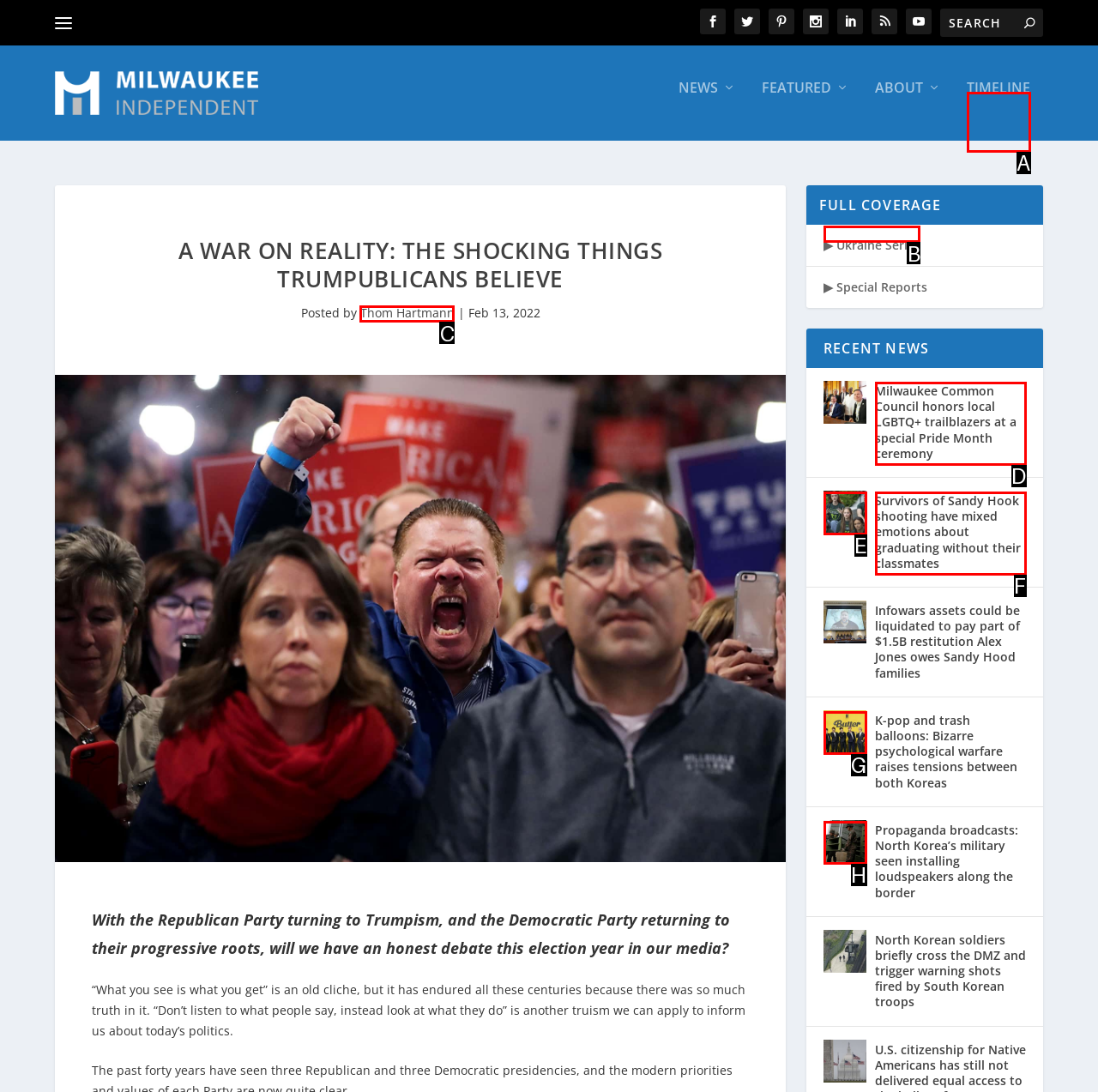Identify which lettered option completes the task: Read the article about Ukraine Series. Provide the letter of the correct choice.

B